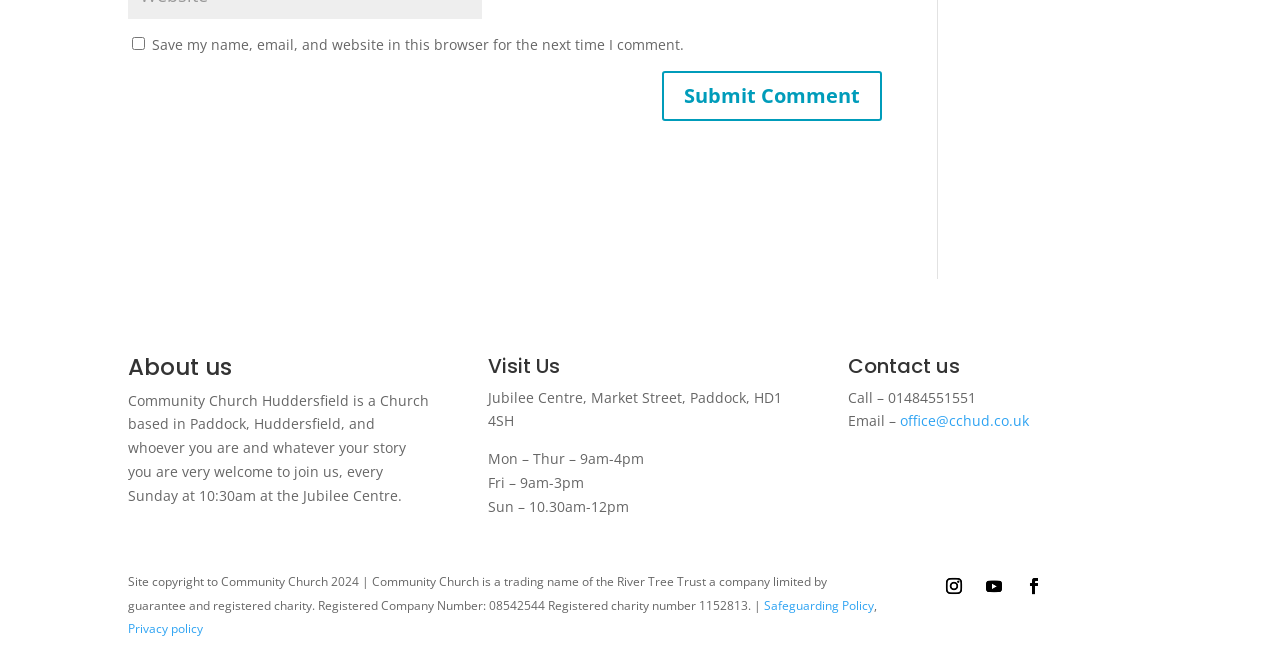Given the following UI element description: "Safeguarding Policy", find the bounding box coordinates in the webpage screenshot.

[0.597, 0.915, 0.683, 0.941]